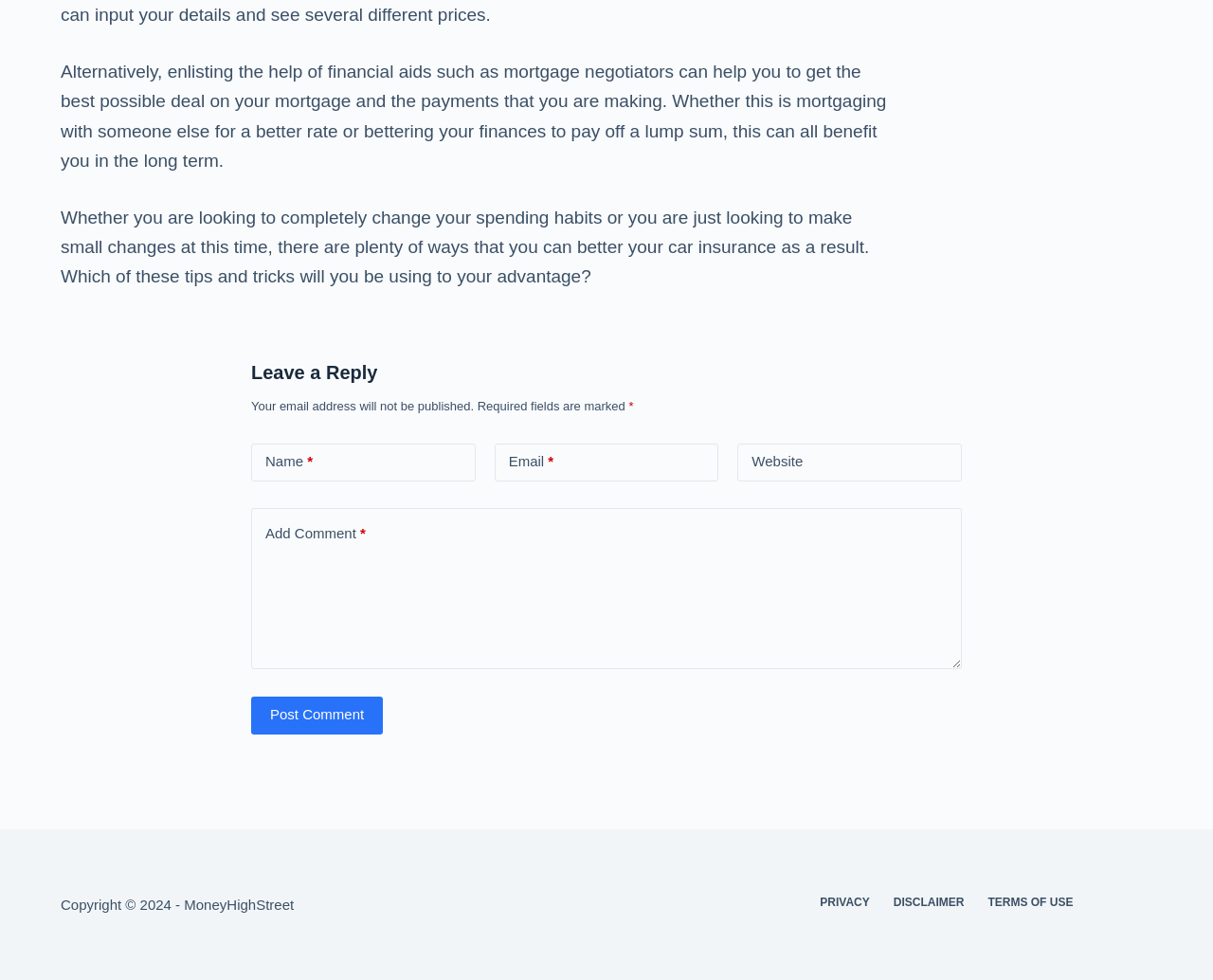What is the purpose of mortgage negotiators?
Answer the question with a single word or phrase derived from the image.

Get best mortgage deal